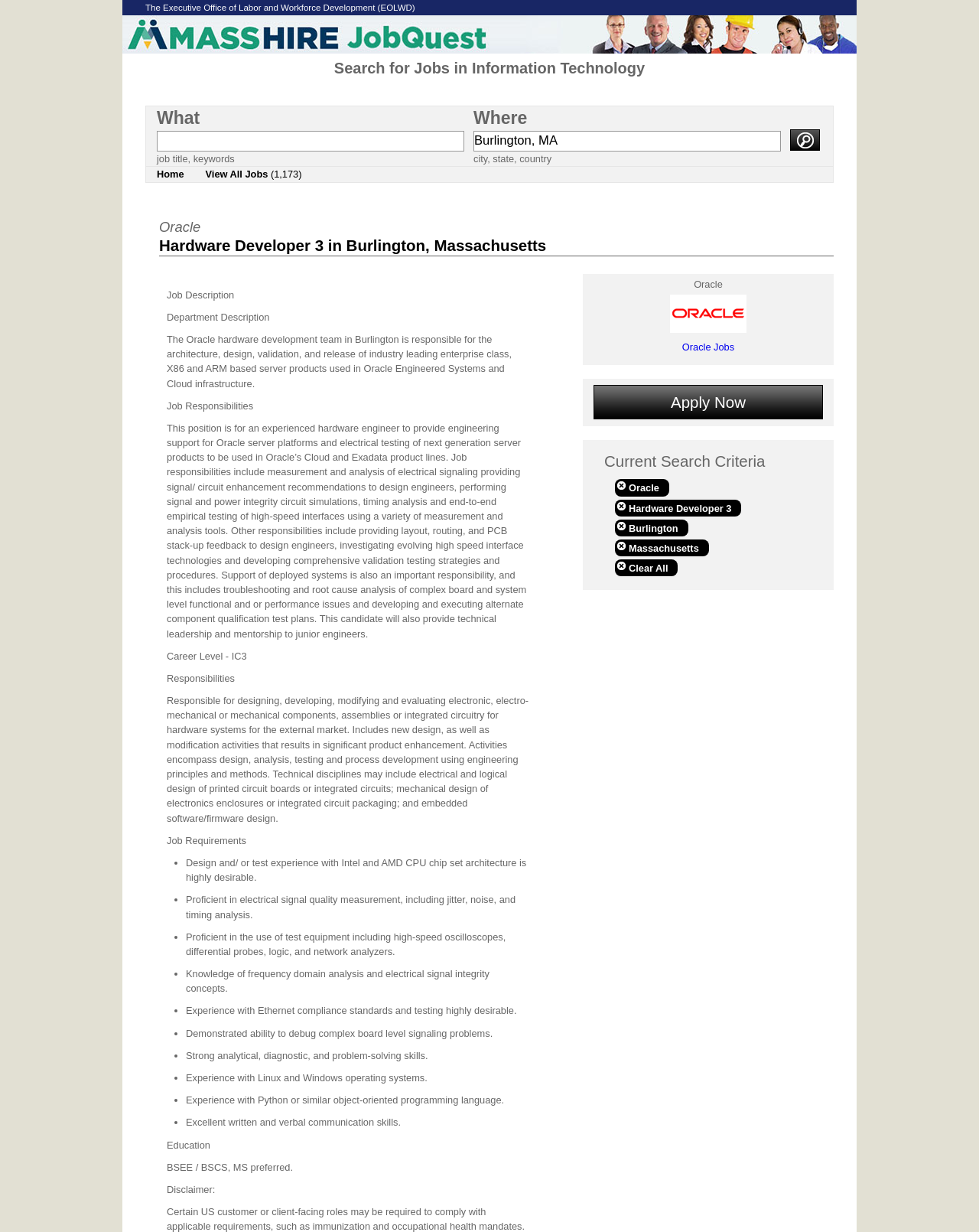Please determine the bounding box coordinates of the element's region to click in order to carry out the following instruction: "Select a location". The coordinates should be four float numbers between 0 and 1, i.e., [left, top, right, bottom].

[0.484, 0.106, 0.798, 0.123]